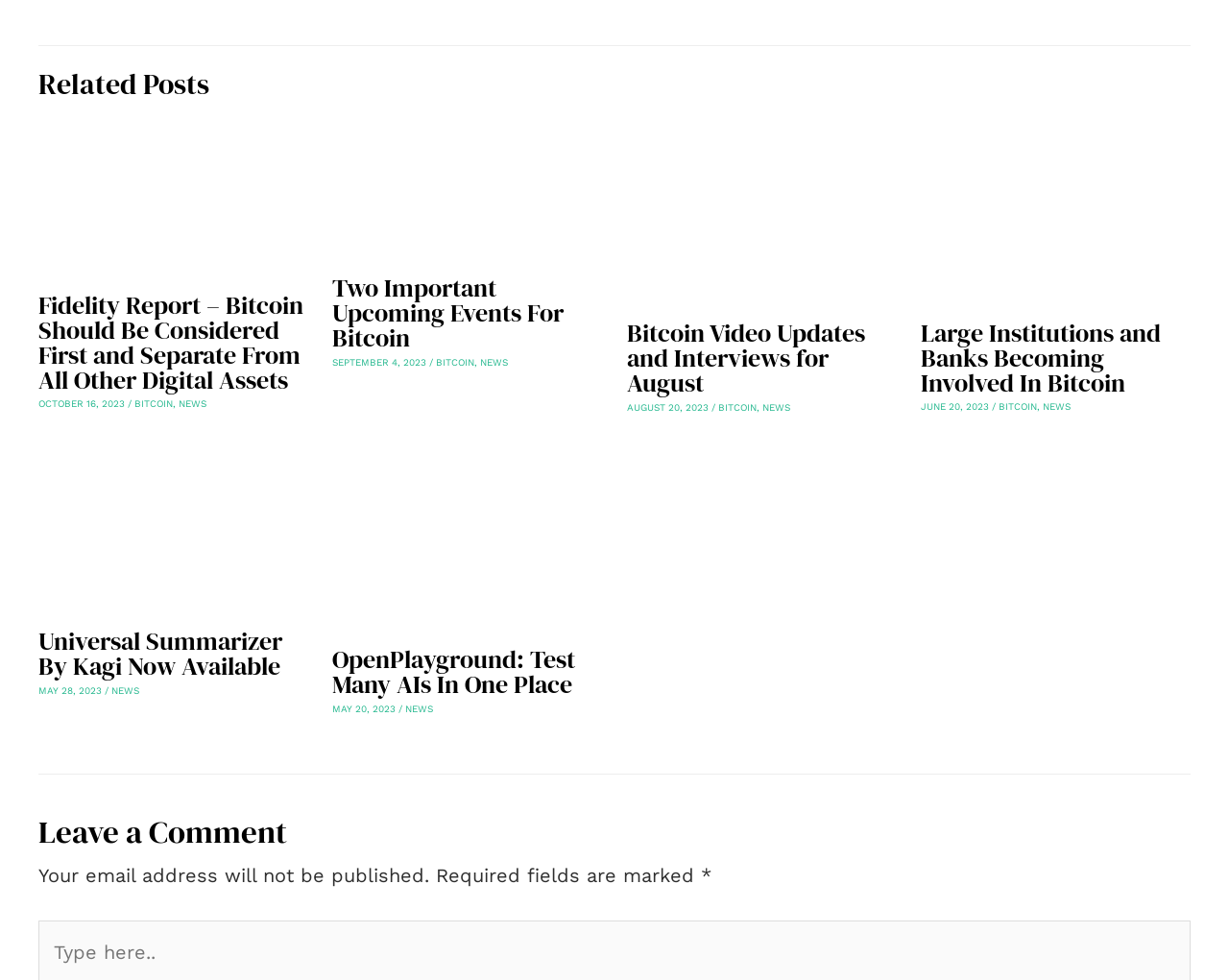Locate the bounding box coordinates of the area you need to click to fulfill this instruction: 'Type here..'. The coordinates must be in the form of four float numbers ranging from 0 to 1: [left, top, right, bottom].

[0.03, 0.943, 0.073, 1.0]